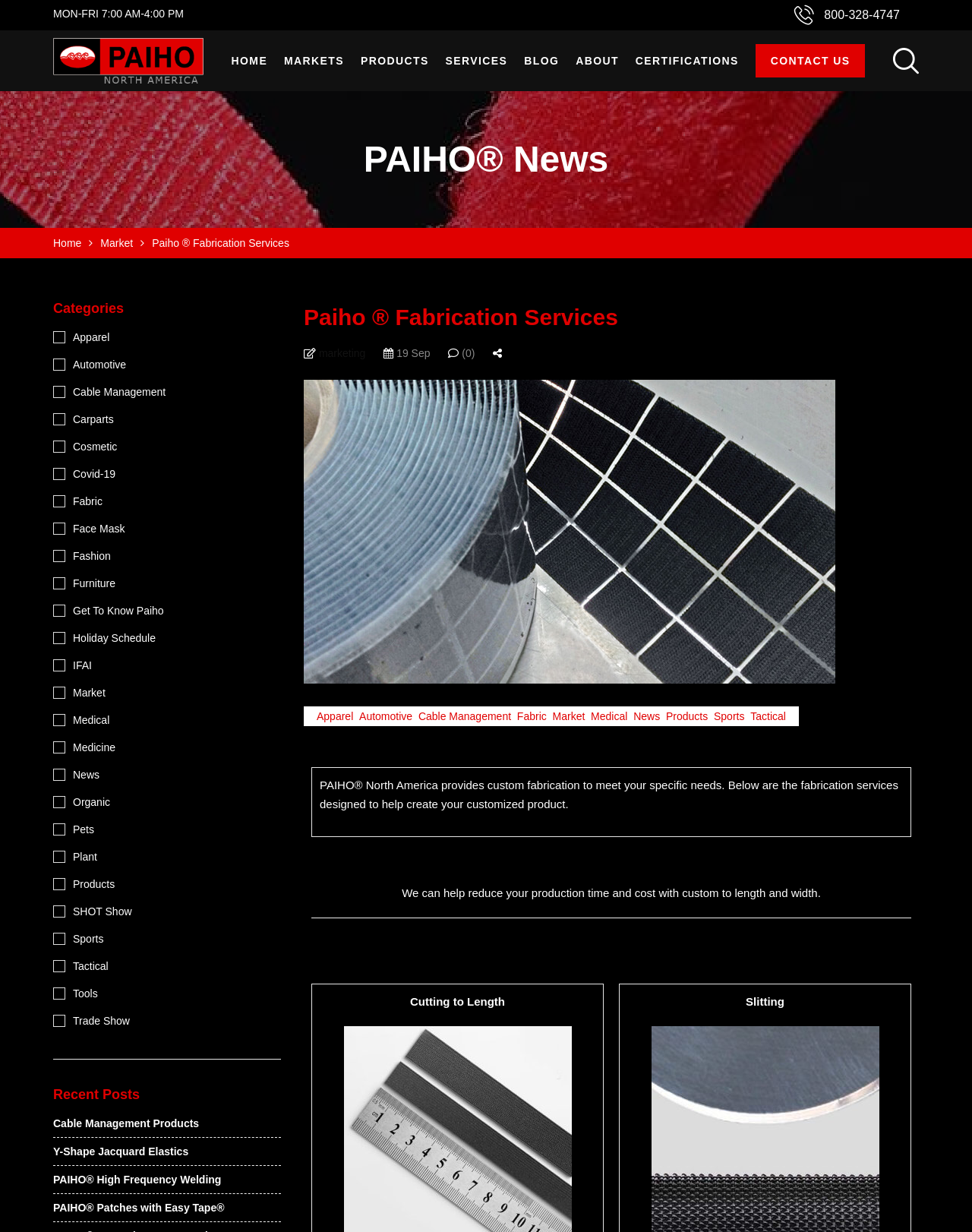Show the bounding box coordinates for the element that needs to be clicked to execute the following instruction: "Call the phone number". Provide the coordinates in the form of four float numbers between 0 and 1, i.e., [left, top, right, bottom].

[0.848, 0.007, 0.926, 0.017]